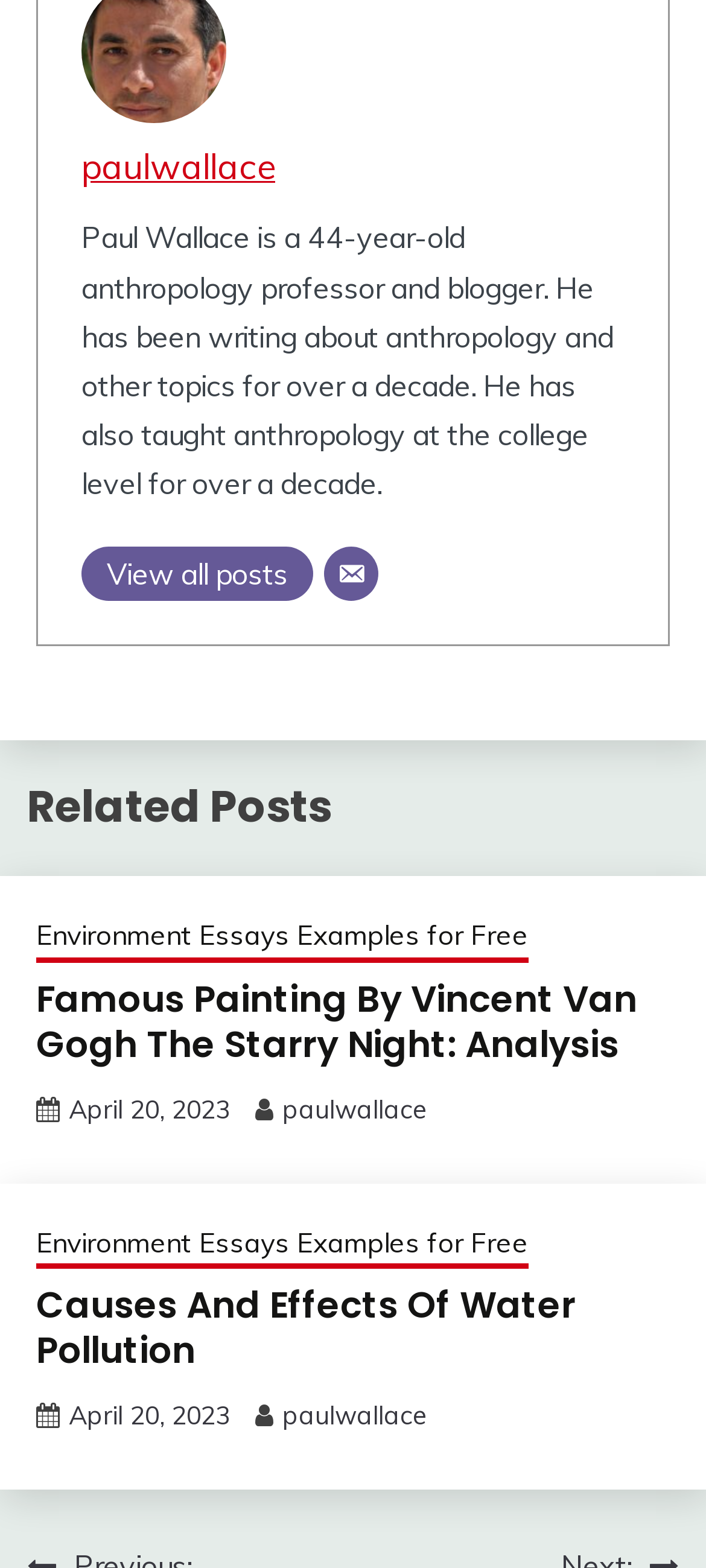Please indicate the bounding box coordinates for the clickable area to complete the following task: "View author's profile". The coordinates should be specified as four float numbers between 0 and 1, i.e., [left, top, right, bottom].

[0.115, 0.092, 0.39, 0.12]